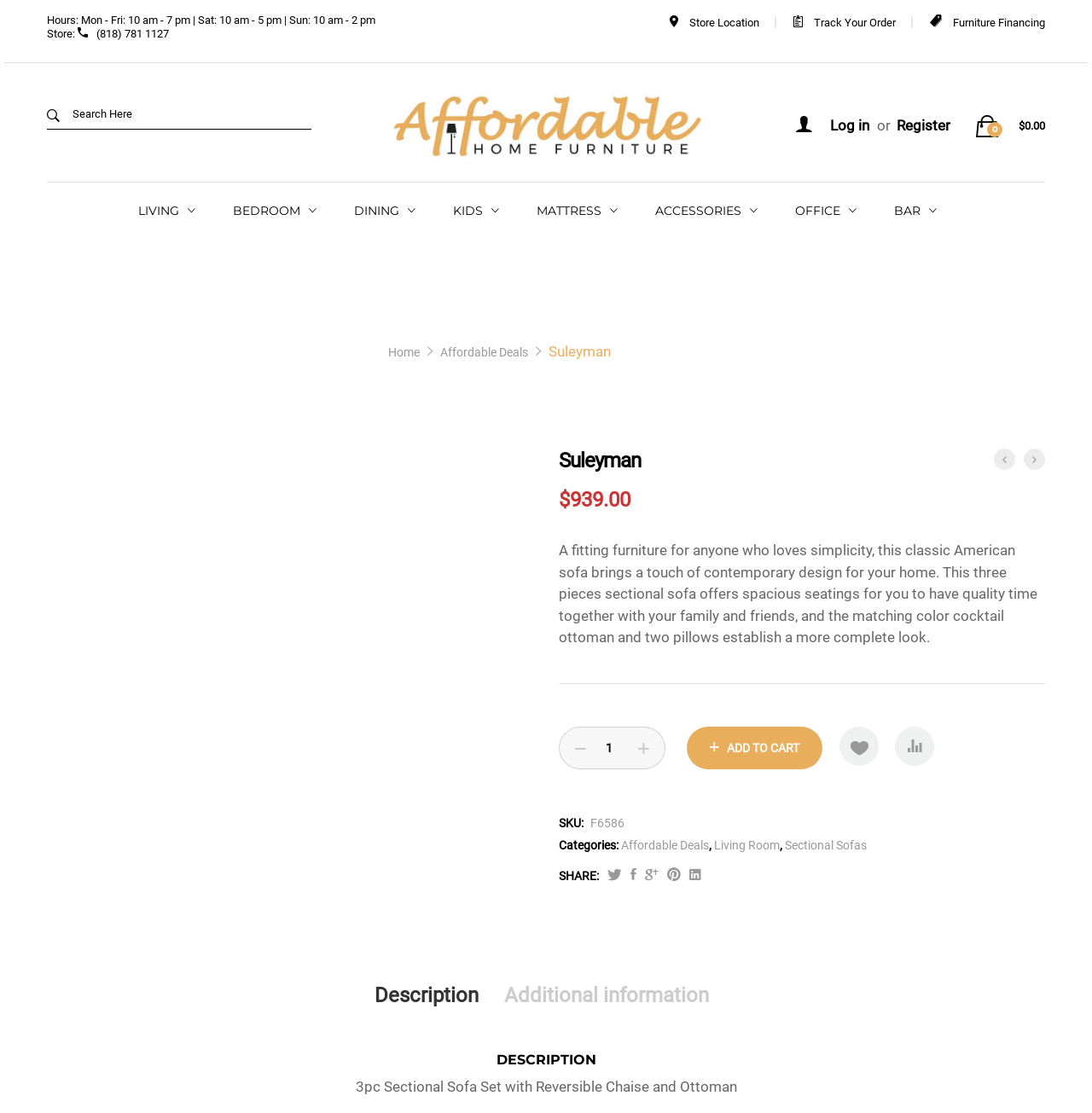Determine the bounding box coordinates of the area to click in order to meet this instruction: "View store location".

[0.631, 0.015, 0.695, 0.026]